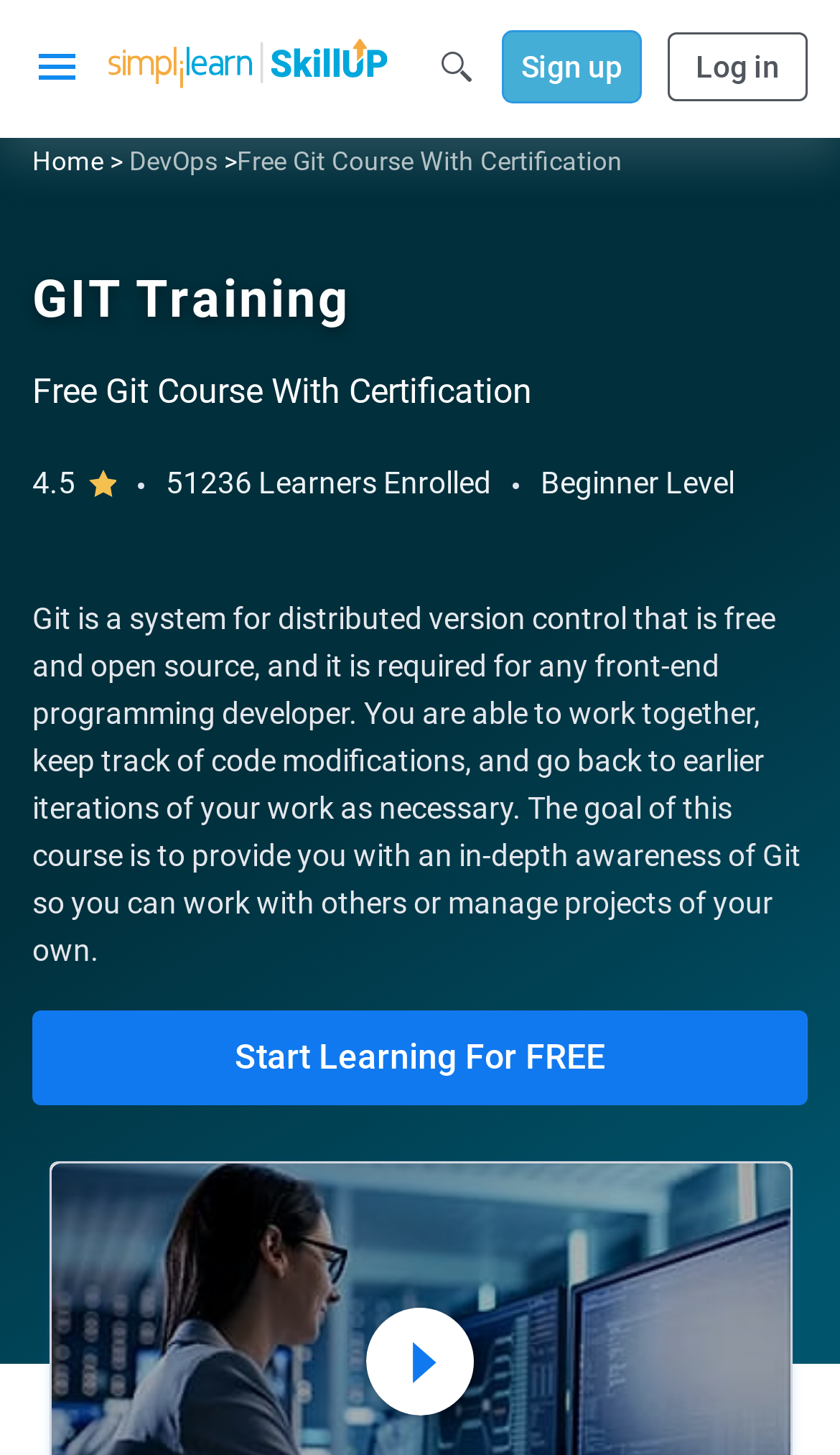Elaborate on the different components and information displayed on the webpage.

The webpage is about a free Git course with certification, offering a comprehensive learning experience to transition from novice to expert. At the top left, there is a logo of "Simplilearn - Skillup" with a link, accompanied by a search button to the right. On the top right, there are links to "Sign up" and "Log in". 

Below the logo, there is a navigation menu with links to "Home", "Breadcrumb DevOps", and "Breadcrumb Free Git Course With Certification". 

The main content starts with a heading "Free Git Course With Certification" followed by a static text "GIT Training". There is a rating of 4.5 and a count of 51,236 learners enrolled, indicating the course's popularity. The course is labeled as "Beginner" level. 

A detailed description of the course is provided, explaining the importance of Git for front-end programming developers and the course's objectives. 

Finally, there is a prominent call-to-action button "Start Learning For FREE" at the bottom, encouraging users to enroll in the course.